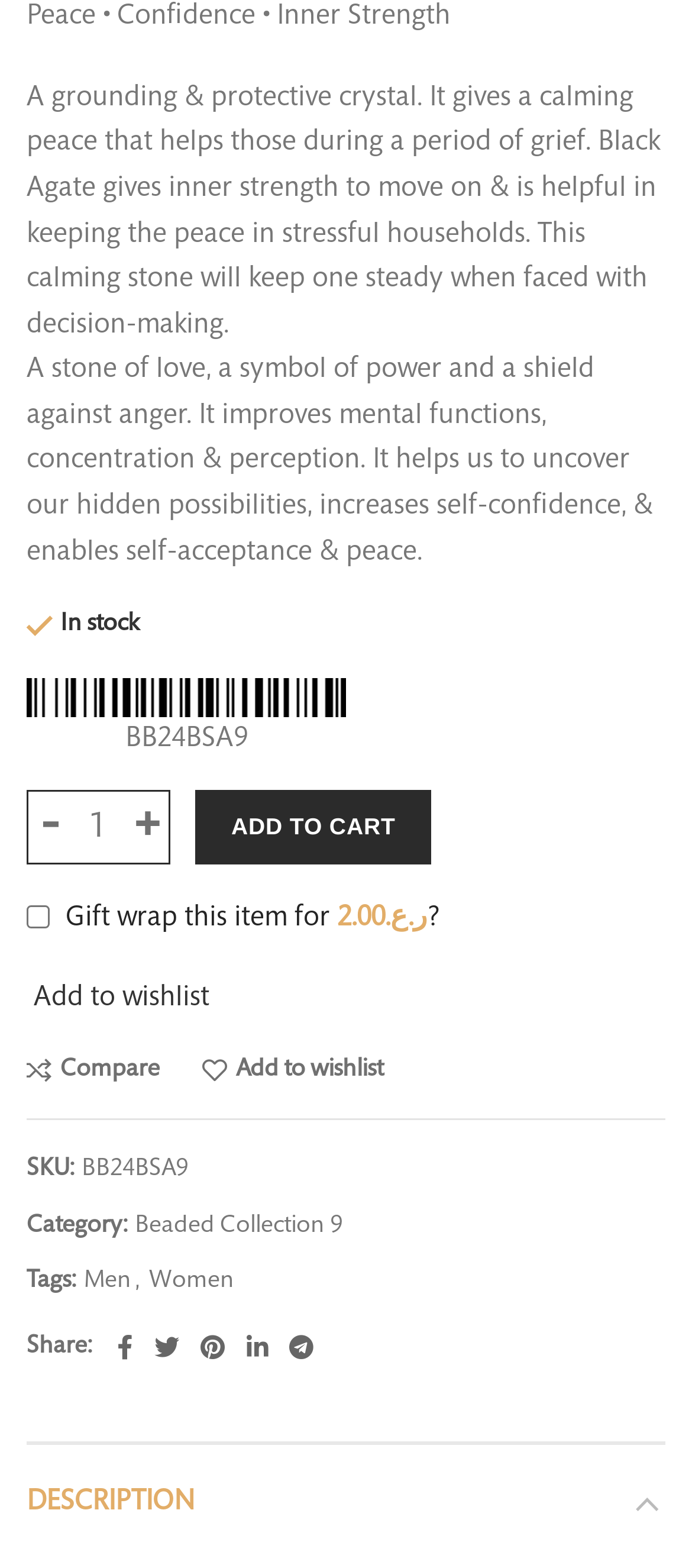Provide a thorough and detailed response to the question by examining the image: 
What is the price of gift wrapping?

The price of gift wrapping can be found in the checkbox element, which states 'Gift wrap this item for ر.ع.2.00?'.